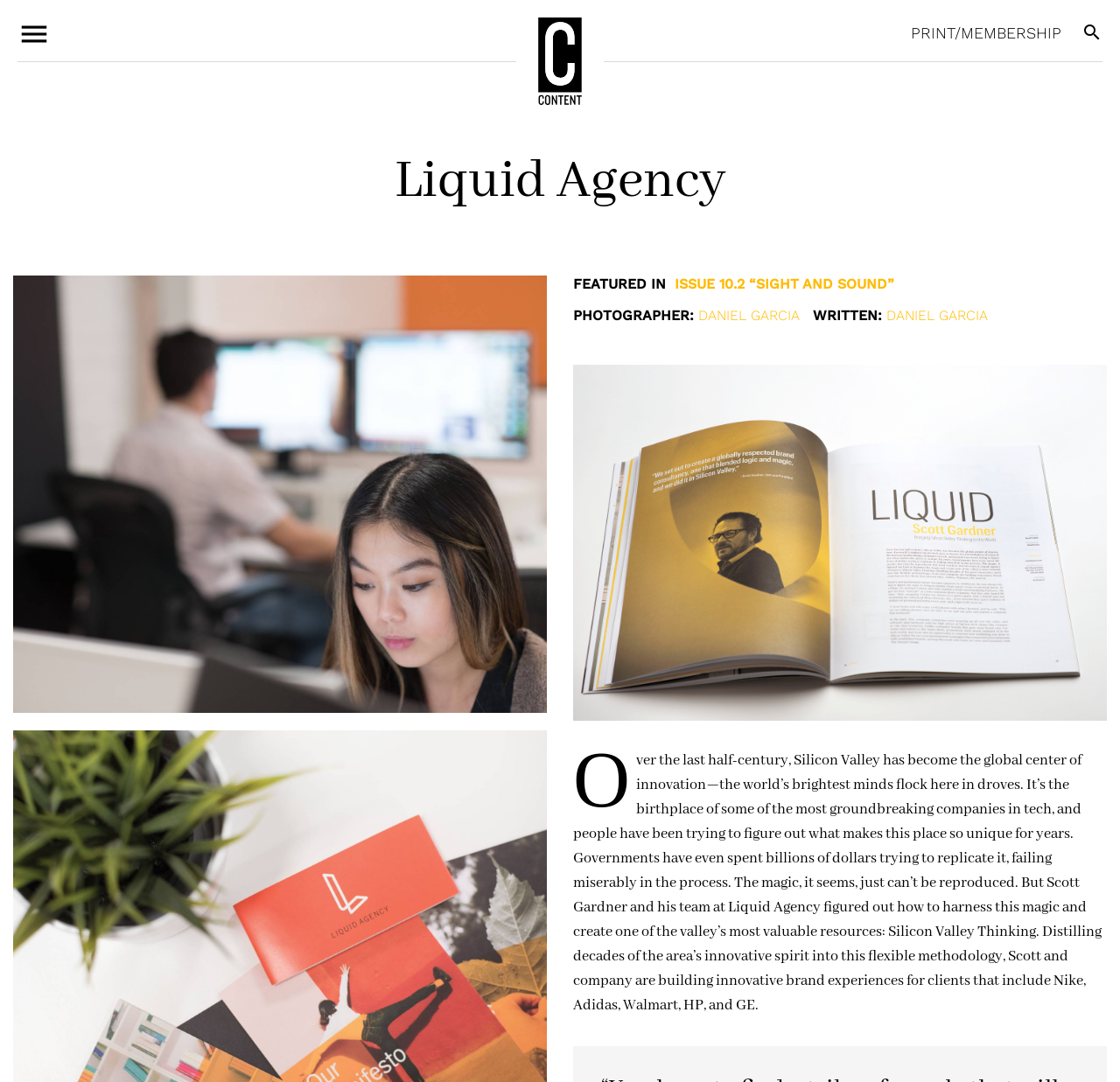What is the name of the agency?
Please respond to the question with a detailed and well-explained answer.

The name of the agency is mentioned in the StaticText element with the text 'Liquid Agency' at coordinates [0.352, 0.137, 0.648, 0.199].